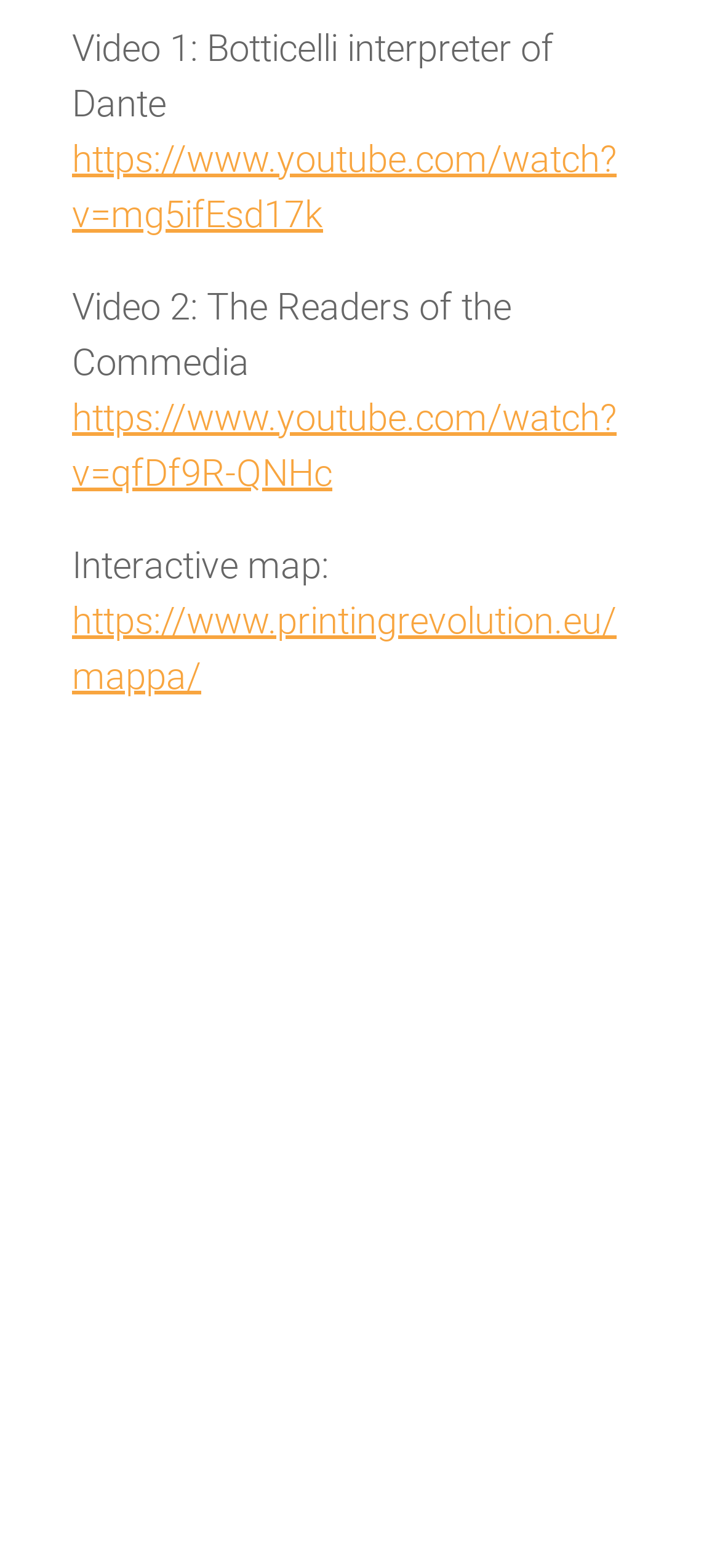Locate the bounding box coordinates of the area where you should click to accomplish the instruction: "Watch Video 1: Botticelli interpreter of Dante".

[0.1, 0.087, 0.856, 0.151]